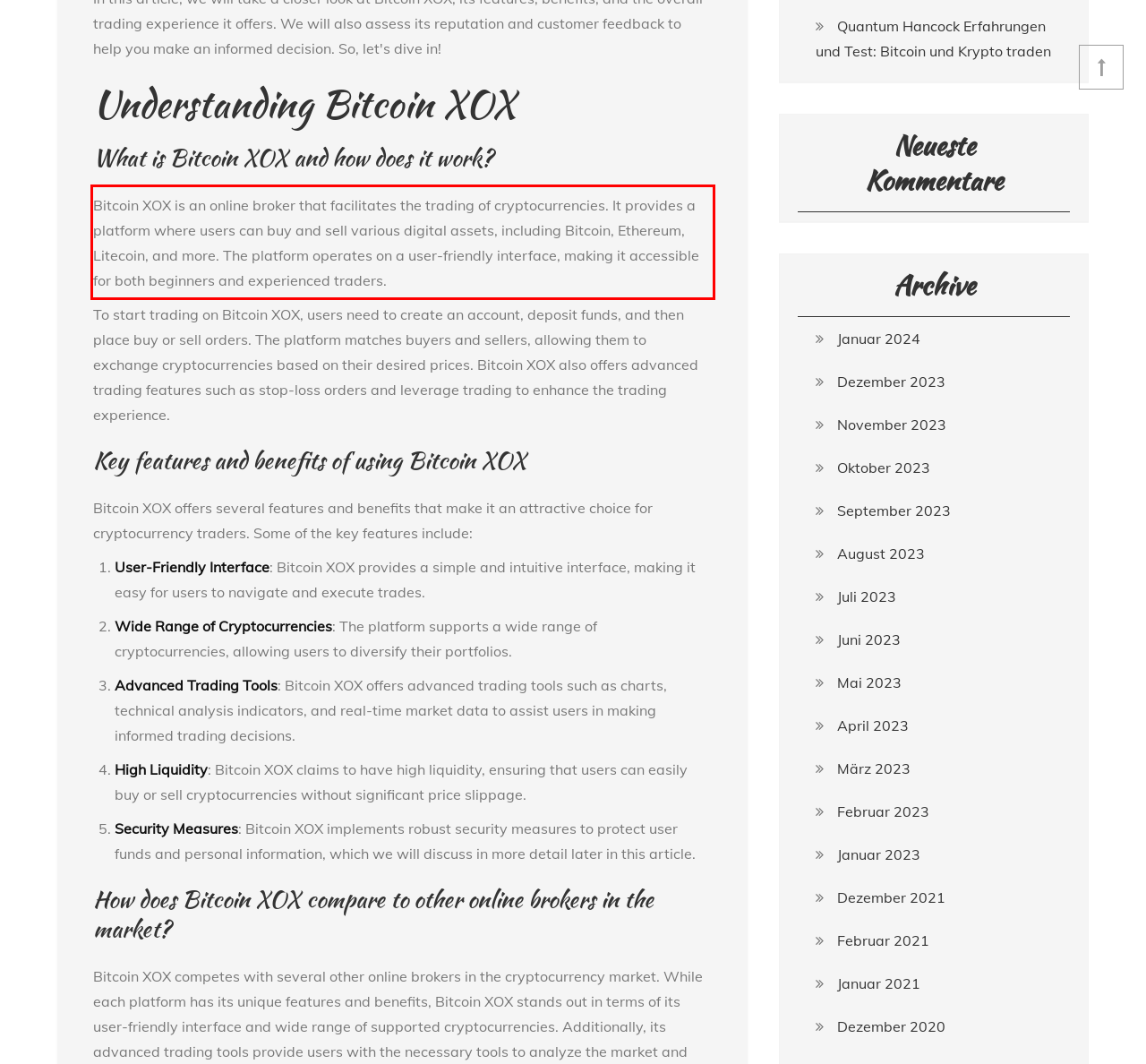You have a screenshot of a webpage with a UI element highlighted by a red bounding box. Use OCR to obtain the text within this highlighted area.

Bitcoin XOX is an online broker that facilitates the trading of cryptocurrencies. It provides a platform where users can buy and sell various digital assets, including Bitcoin, Ethereum, Litecoin, and more. The platform operates on a user-friendly interface, making it accessible for both beginners and experienced traders.